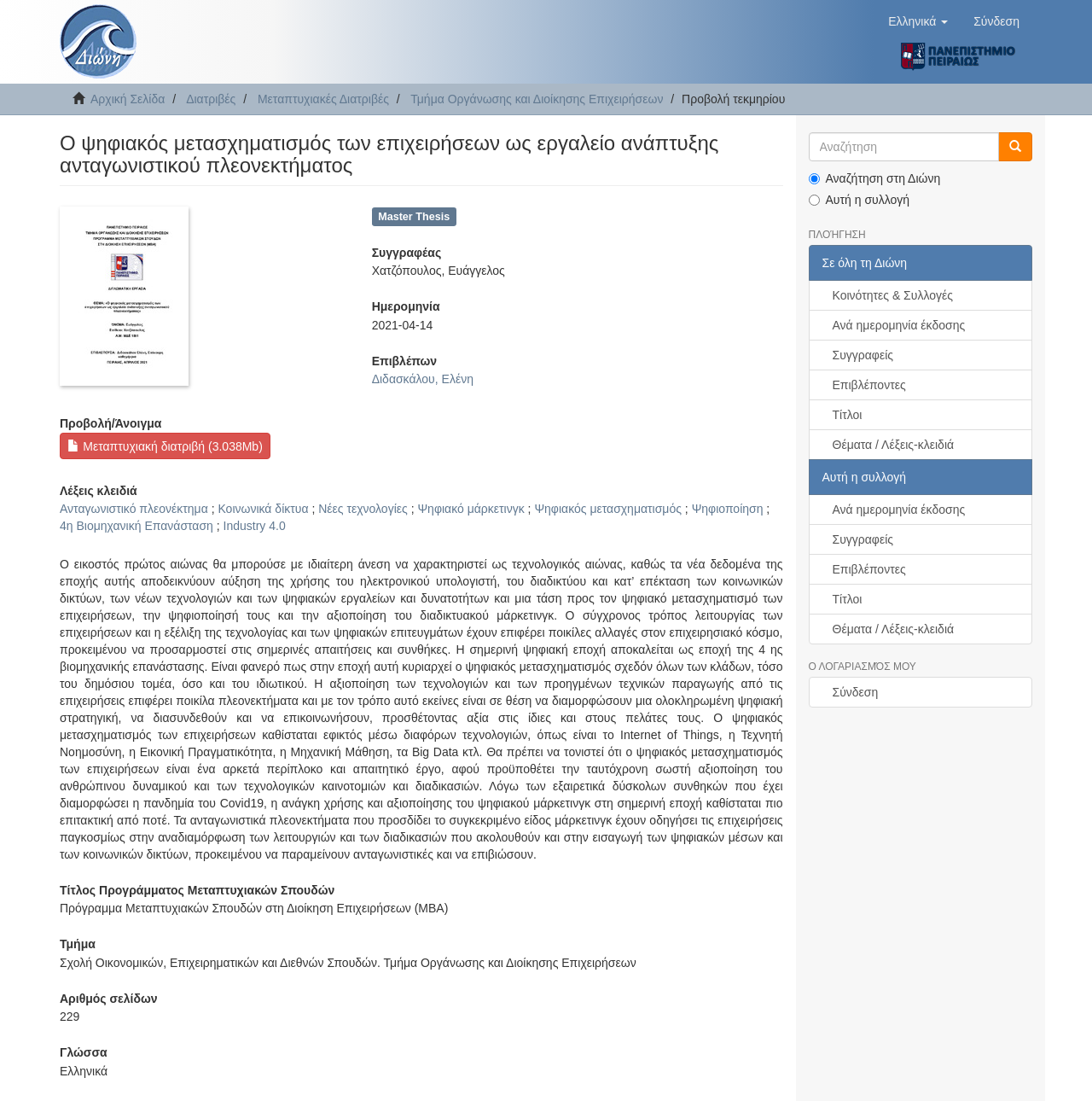Given the element description: "Σε όλη τη Διώνη", predict the bounding box coordinates of this UI element. The coordinates must be four float numbers between 0 and 1, given as [left, top, right, bottom].

[0.74, 0.223, 0.945, 0.255]